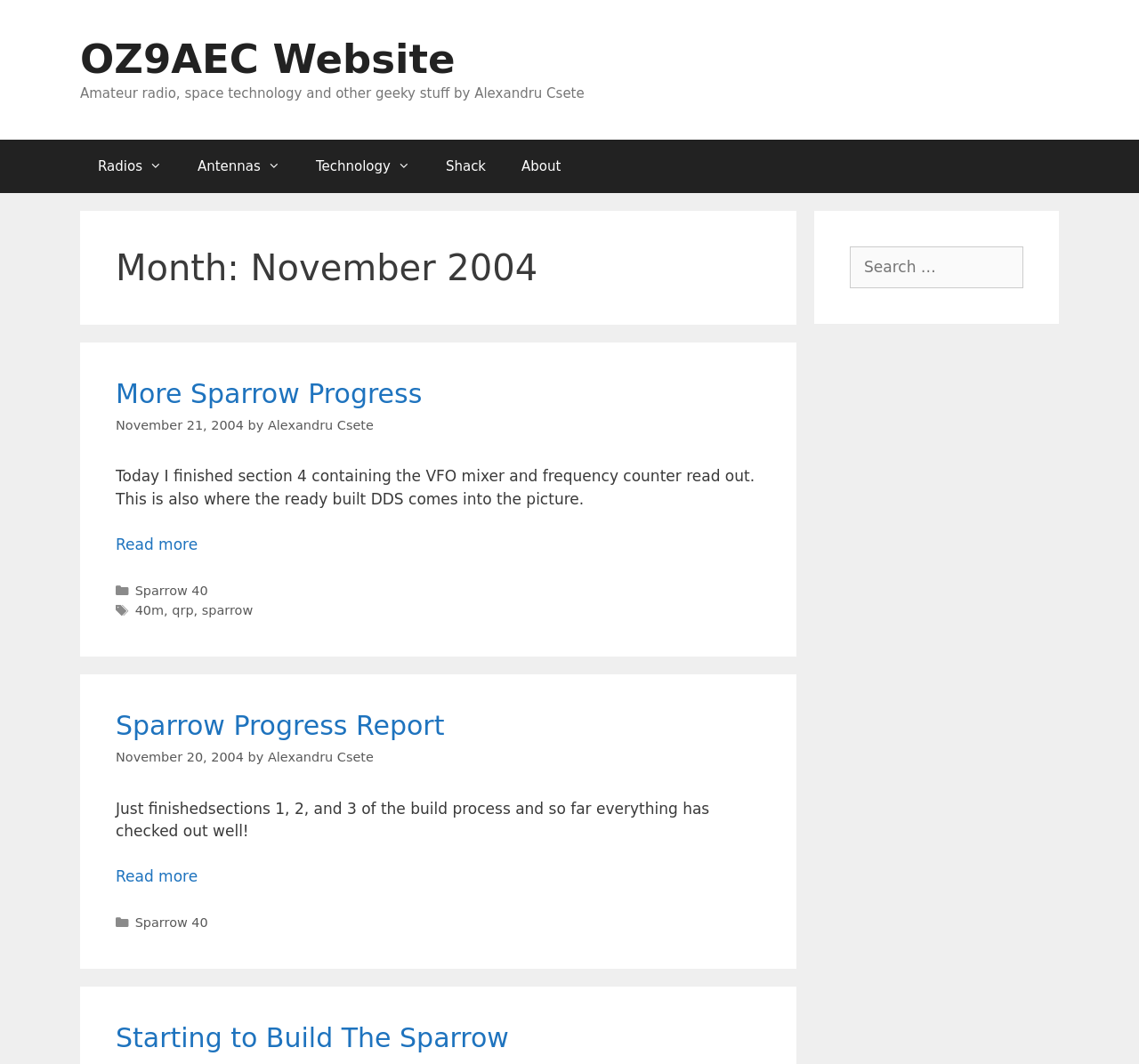What is the category of the post 'More Sparrow Progress'? Observe the screenshot and provide a one-word or short phrase answer.

Sparrow 40